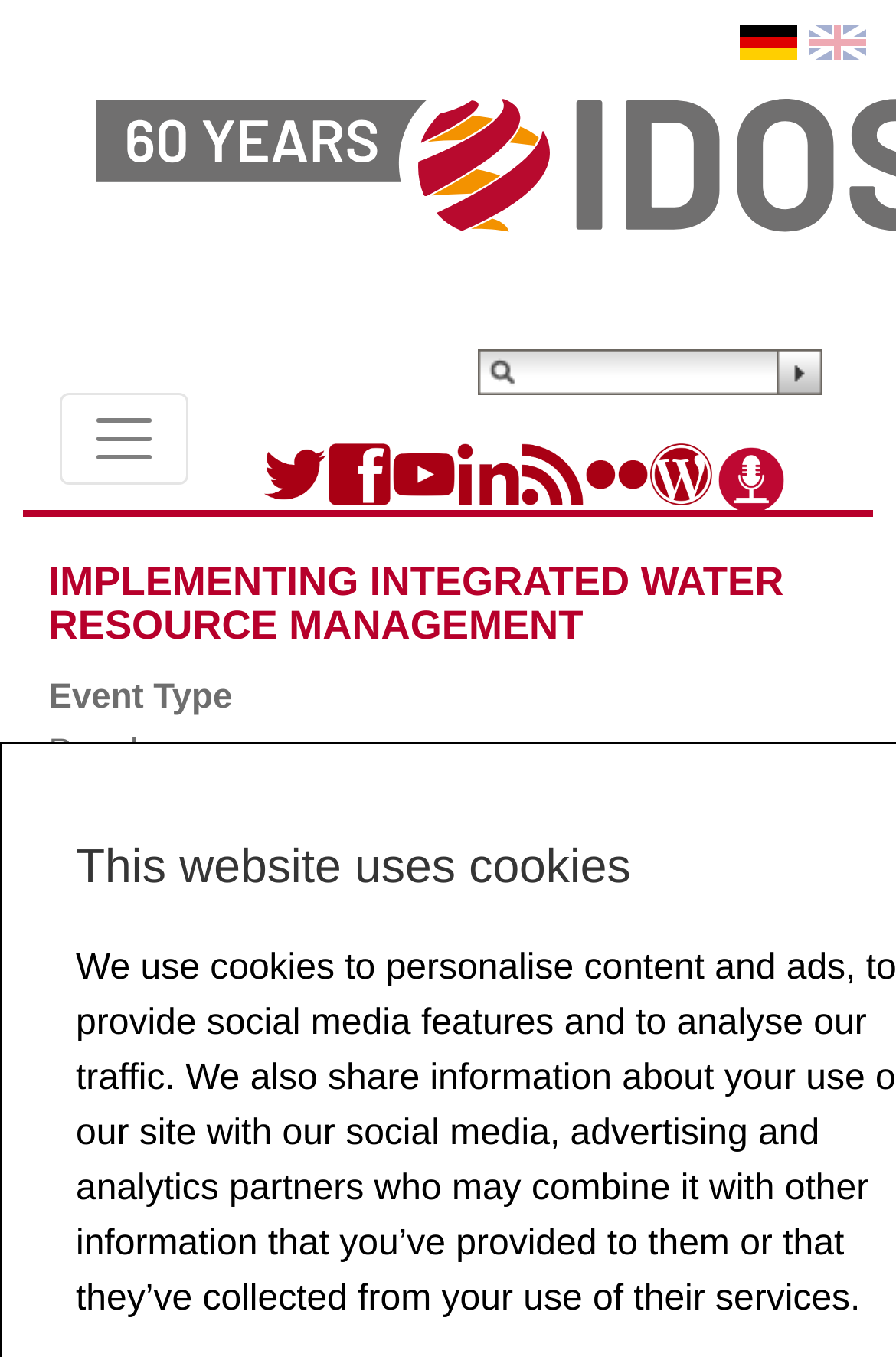Please find and report the primary heading text from the webpage.

IMPLEMENTING INTEGRATED WATER RESOURCE MANAGEMENT